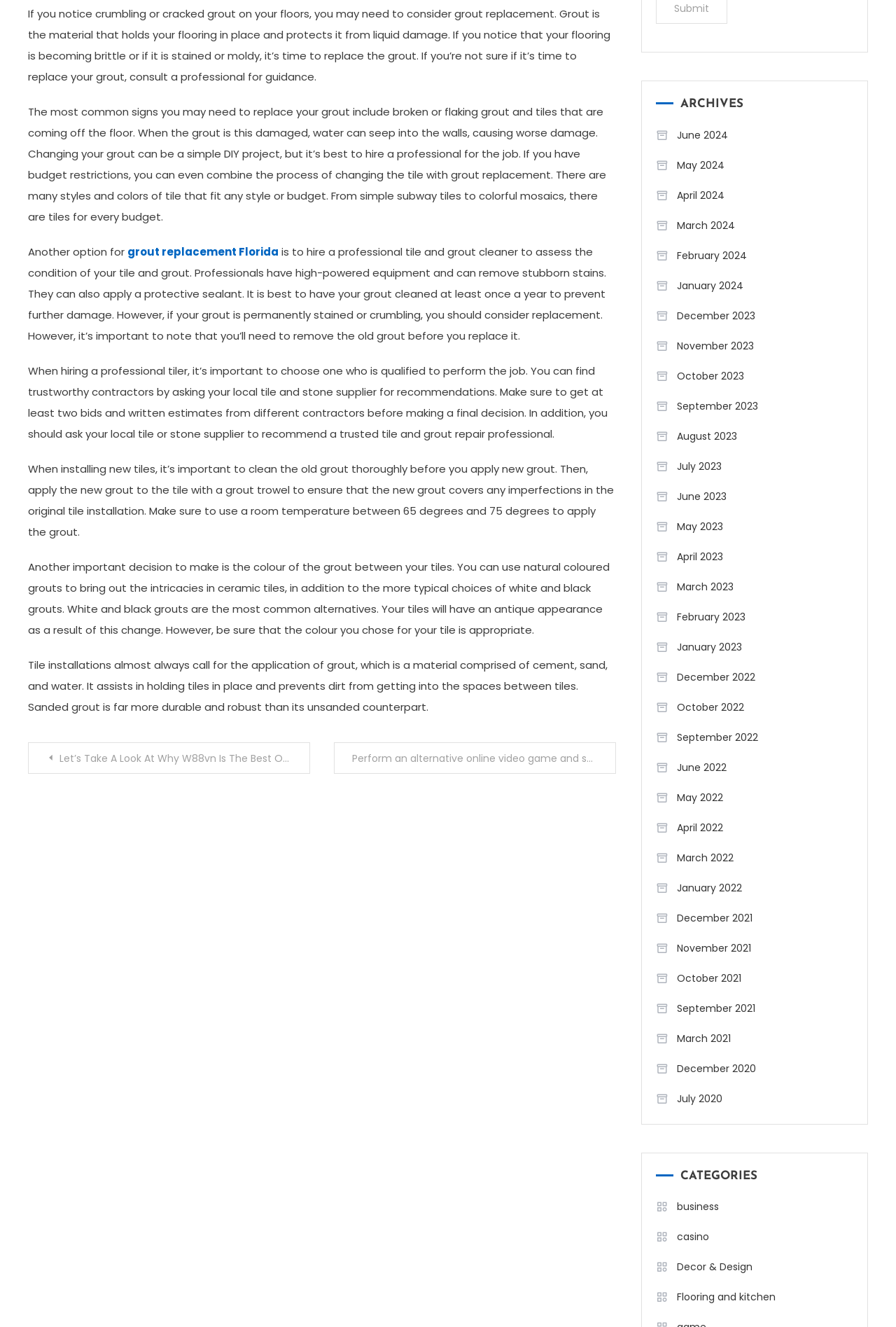Please find and report the bounding box coordinates of the element to click in order to perform the following action: "Explore the category of business". The coordinates should be expressed as four float numbers between 0 and 1, in the format [left, top, right, bottom].

[0.732, 0.901, 0.802, 0.918]